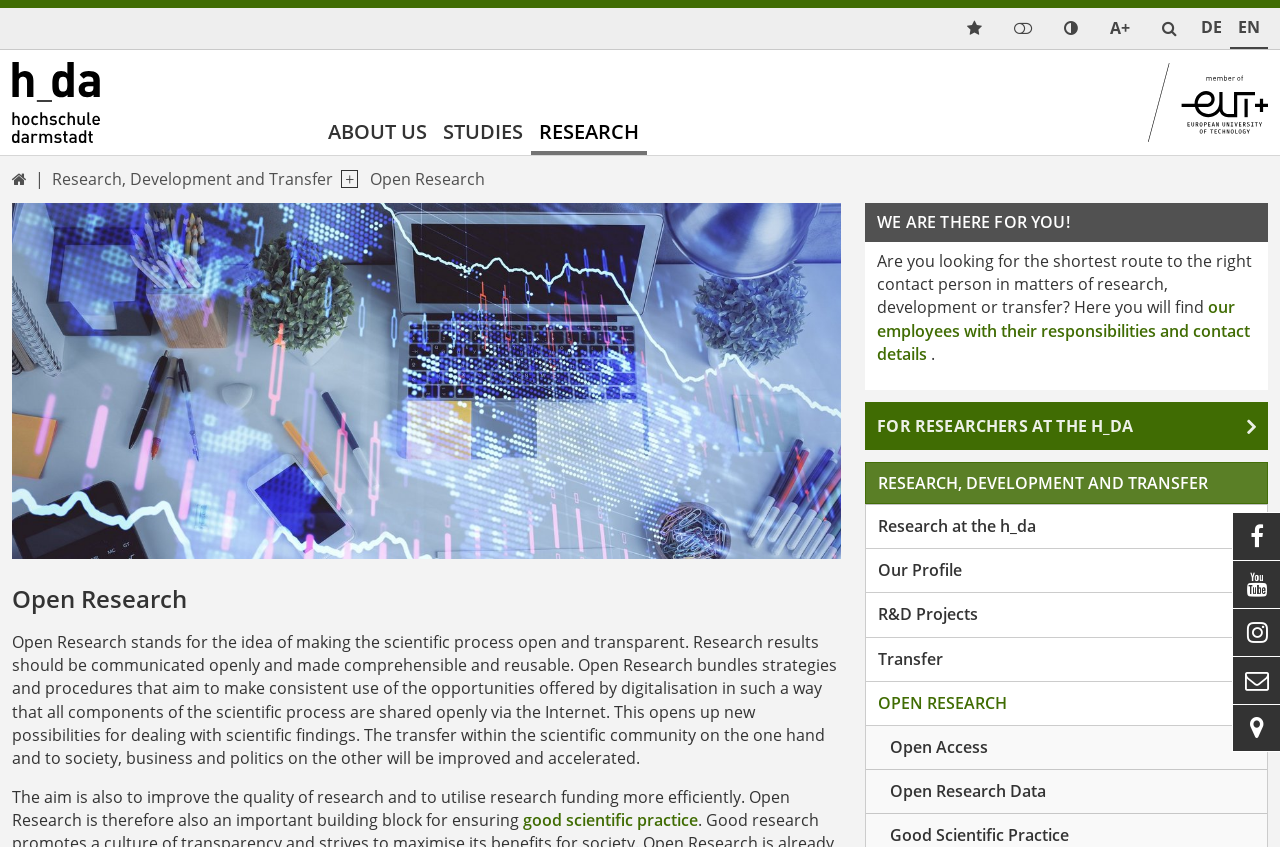What is the main idea of Open Research?
Please provide a comprehensive answer to the question based on the webpage screenshot.

Based on the webpage content, Open Research is about making the scientific process open and transparent, which means research results should be communicated openly and made comprehensible and reusable. This is stated in the paragraph starting with 'Open Research stands for the idea...'.